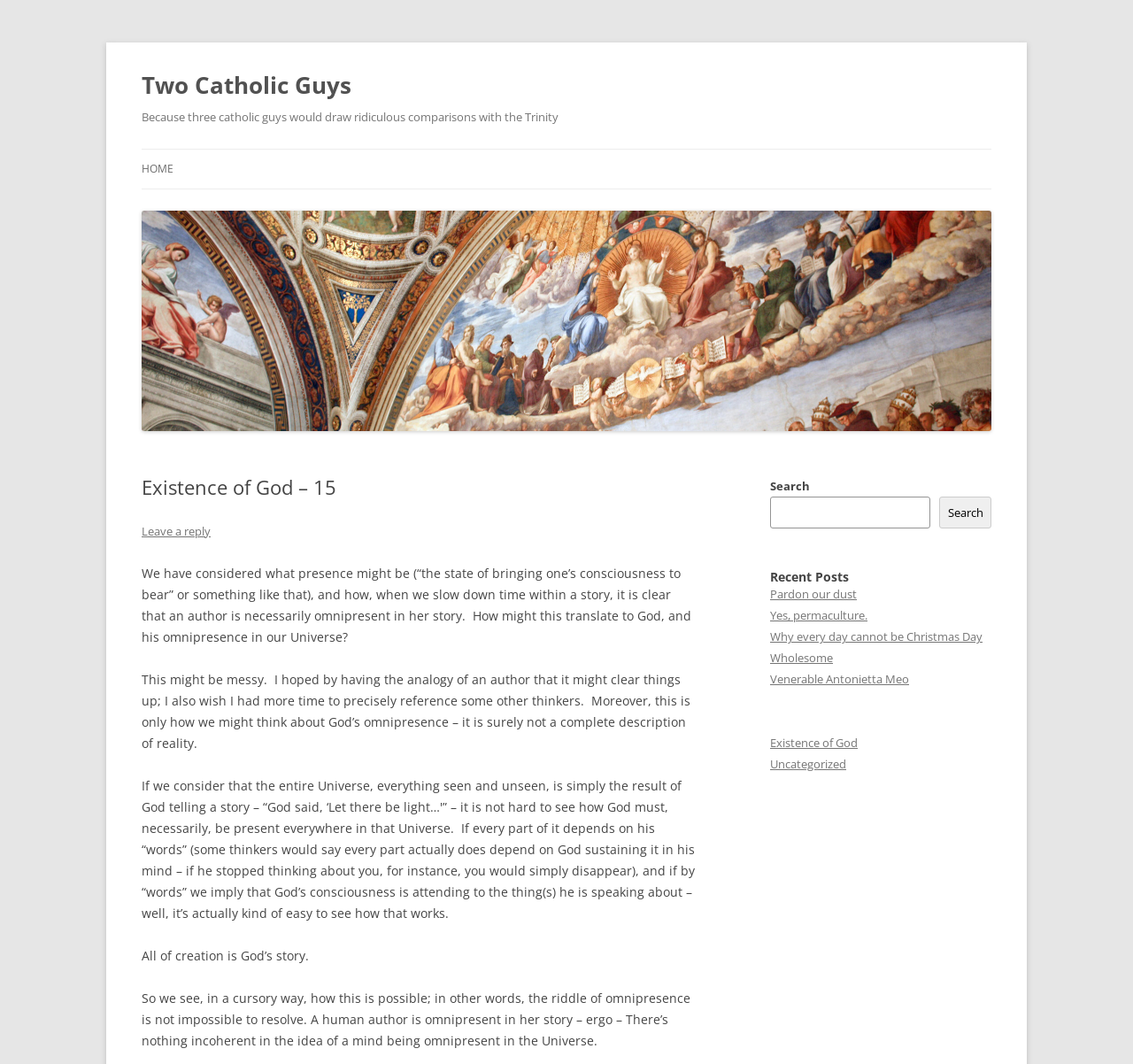Please identify the bounding box coordinates of the element on the webpage that should be clicked to follow this instruction: "Read the 'Existence of God – 15' article". The bounding box coordinates should be given as four float numbers between 0 and 1, formatted as [left, top, right, bottom].

[0.125, 0.447, 0.613, 0.469]